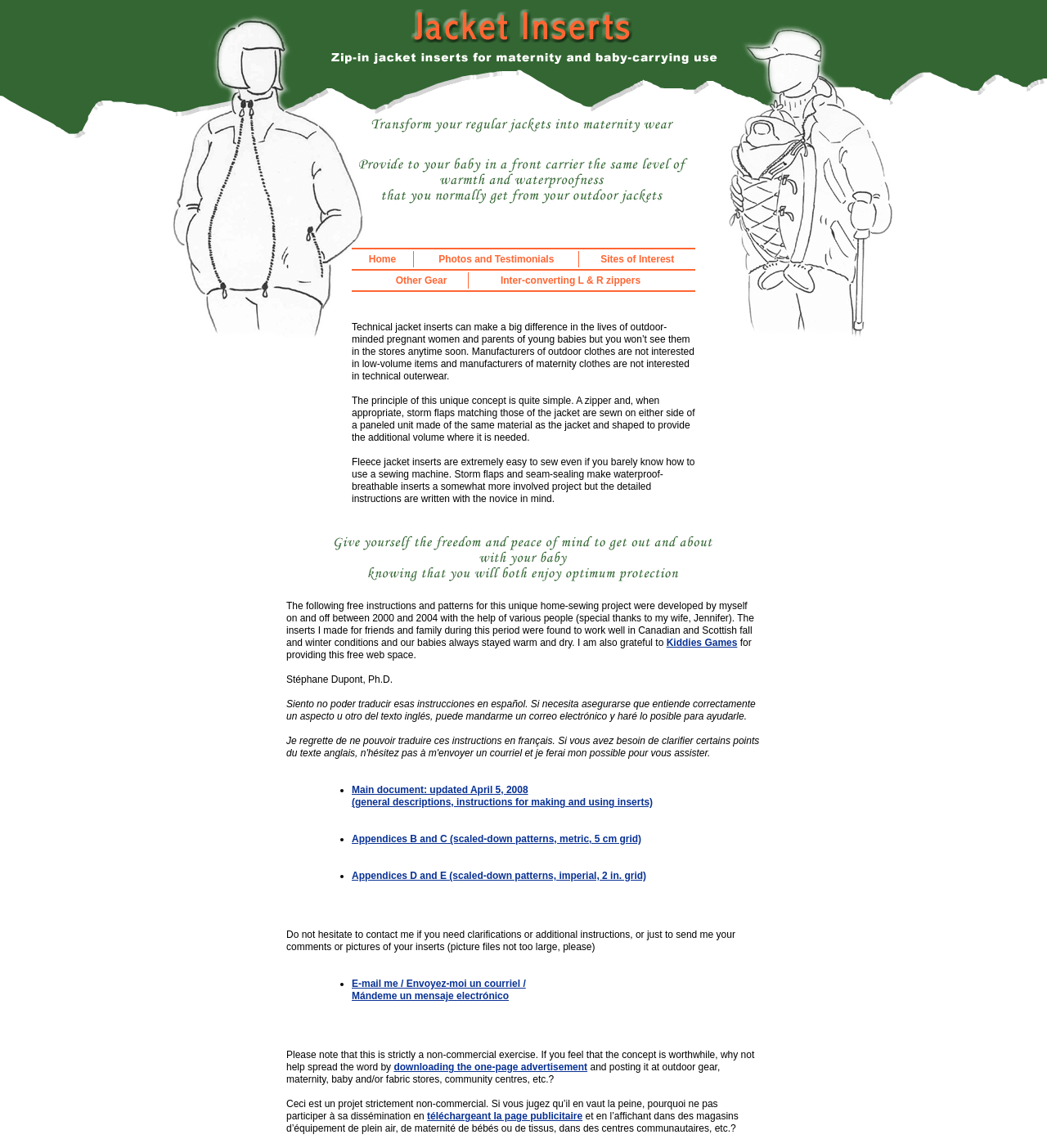Please identify the bounding box coordinates of the element that needs to be clicked to perform the following instruction: "View Photos and Testimonials".

[0.409, 0.219, 0.539, 0.233]